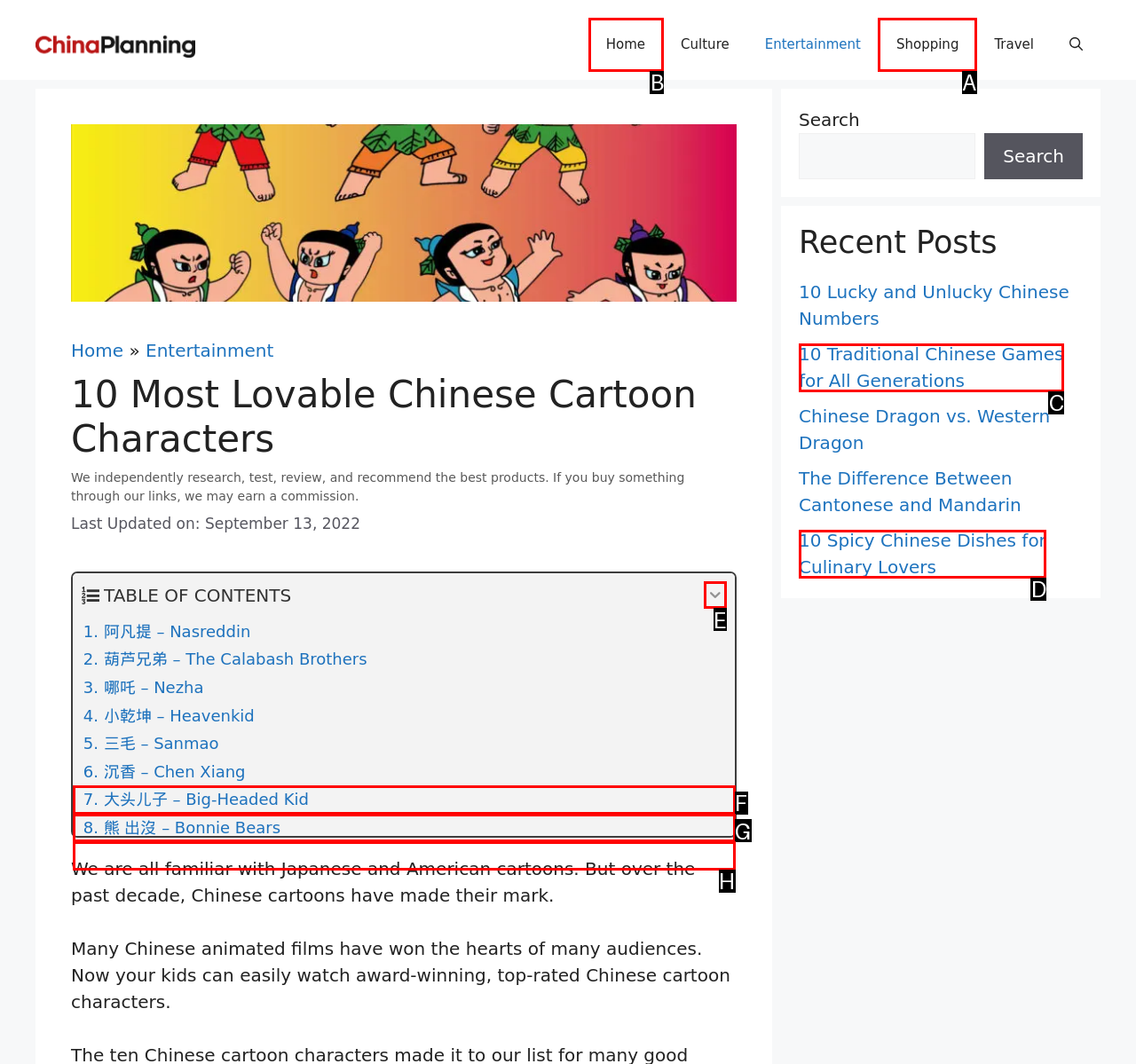Provide the letter of the HTML element that you need to click on to perform the task: Click on the 'Home' link.
Answer with the letter corresponding to the correct option.

B